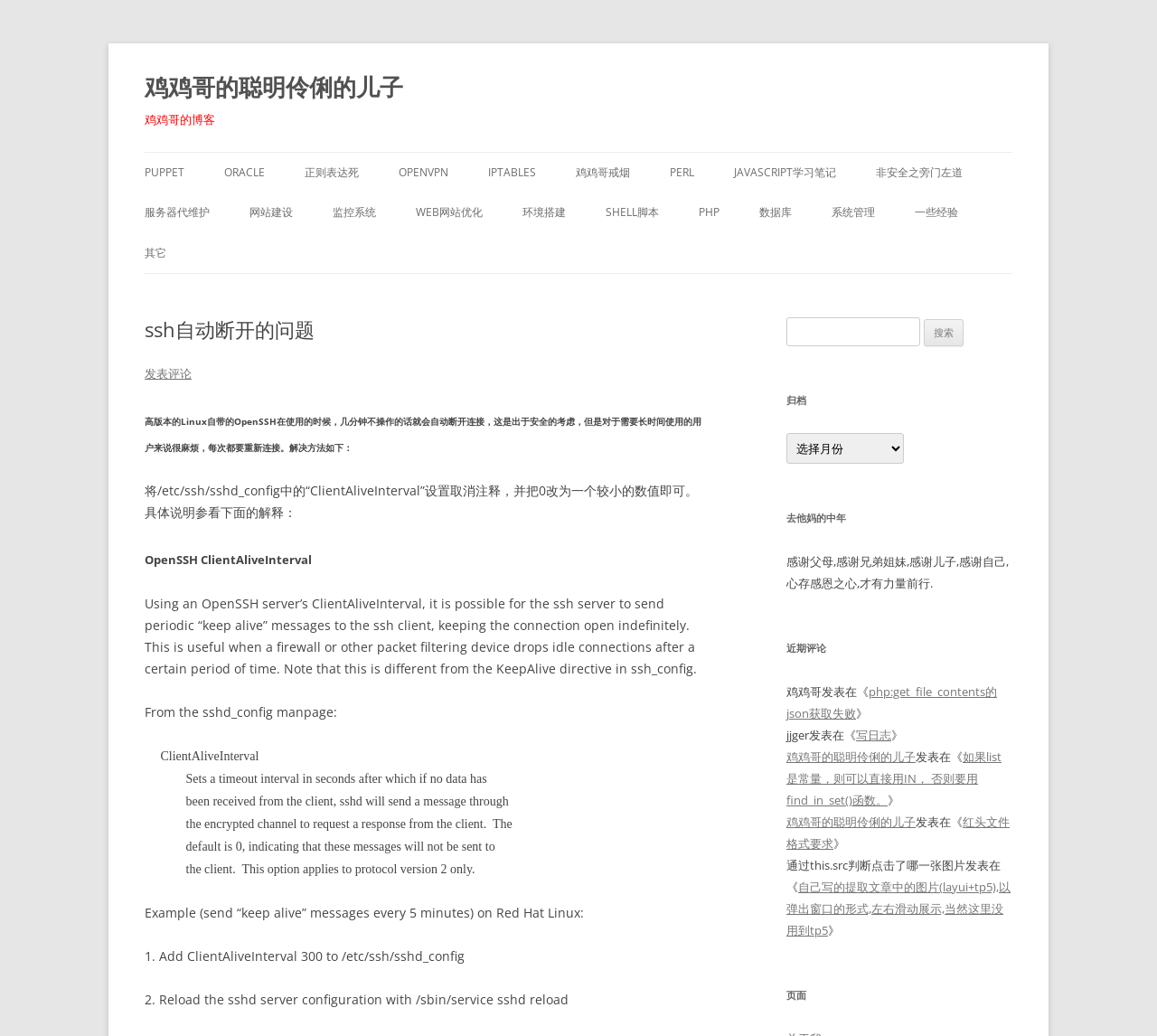What is the main topic of this webpage?
Offer a detailed and full explanation in response to the question.

Based on the webpage content, especially the heading 'ssh自动断开的问题' and the detailed explanation about OpenSSH ClientAliveInterval, it is clear that the main topic of this webpage is about ssh auto disconnection.